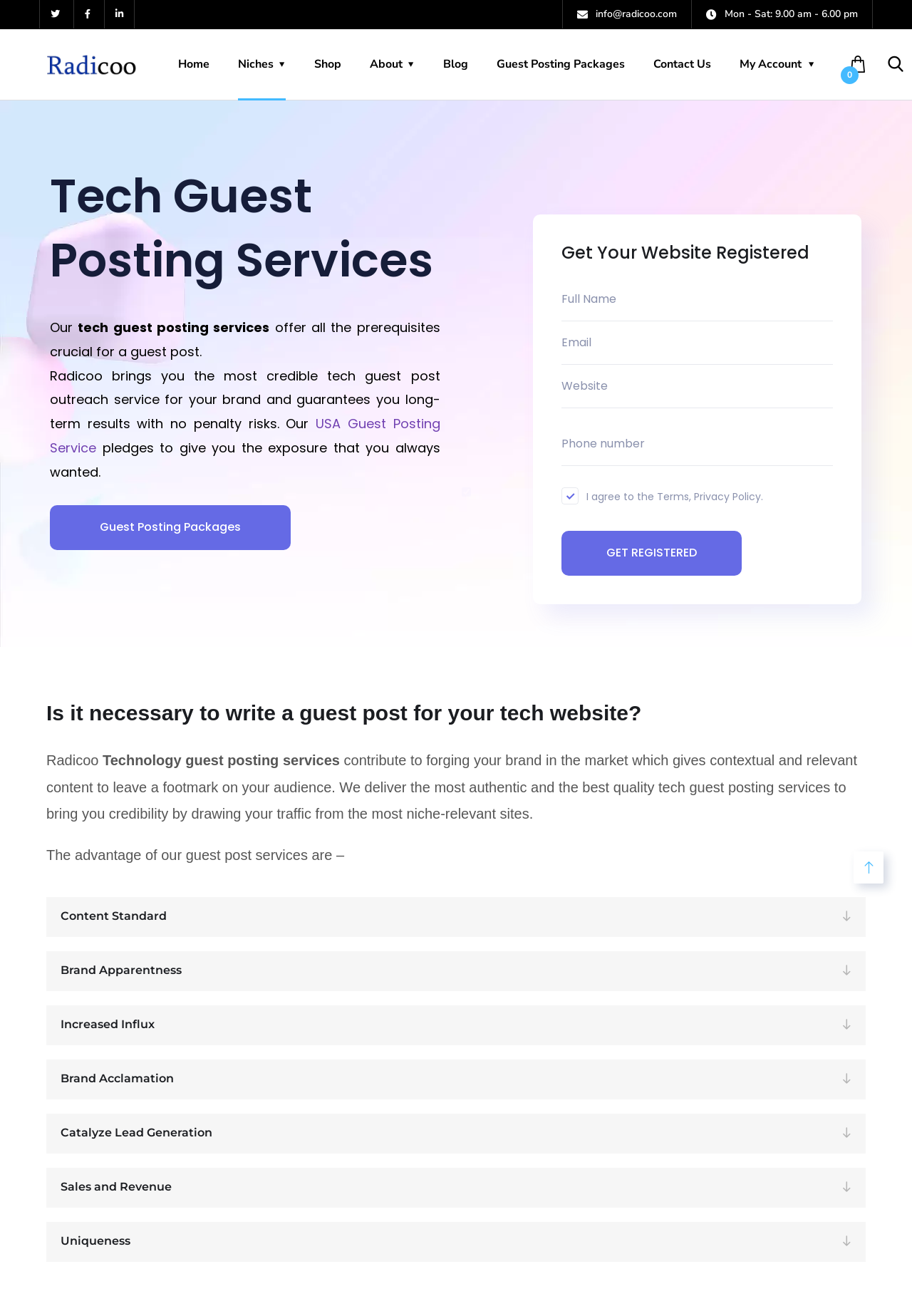Specify the bounding box coordinates for the region that must be clicked to perform the given instruction: "Click the 'Home' link".

[0.195, 0.022, 0.23, 0.076]